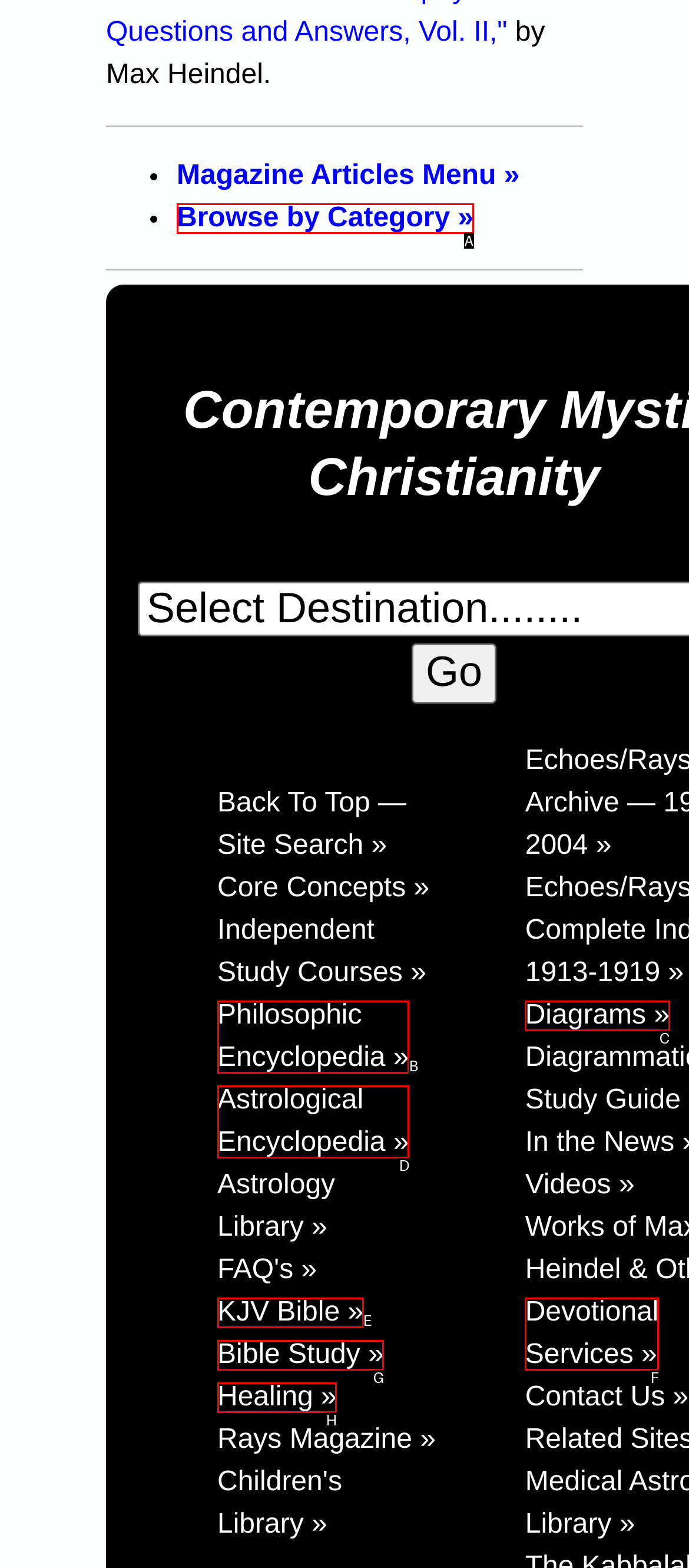Determine which option matches the description: Diagrams ». Answer using the letter of the option.

C